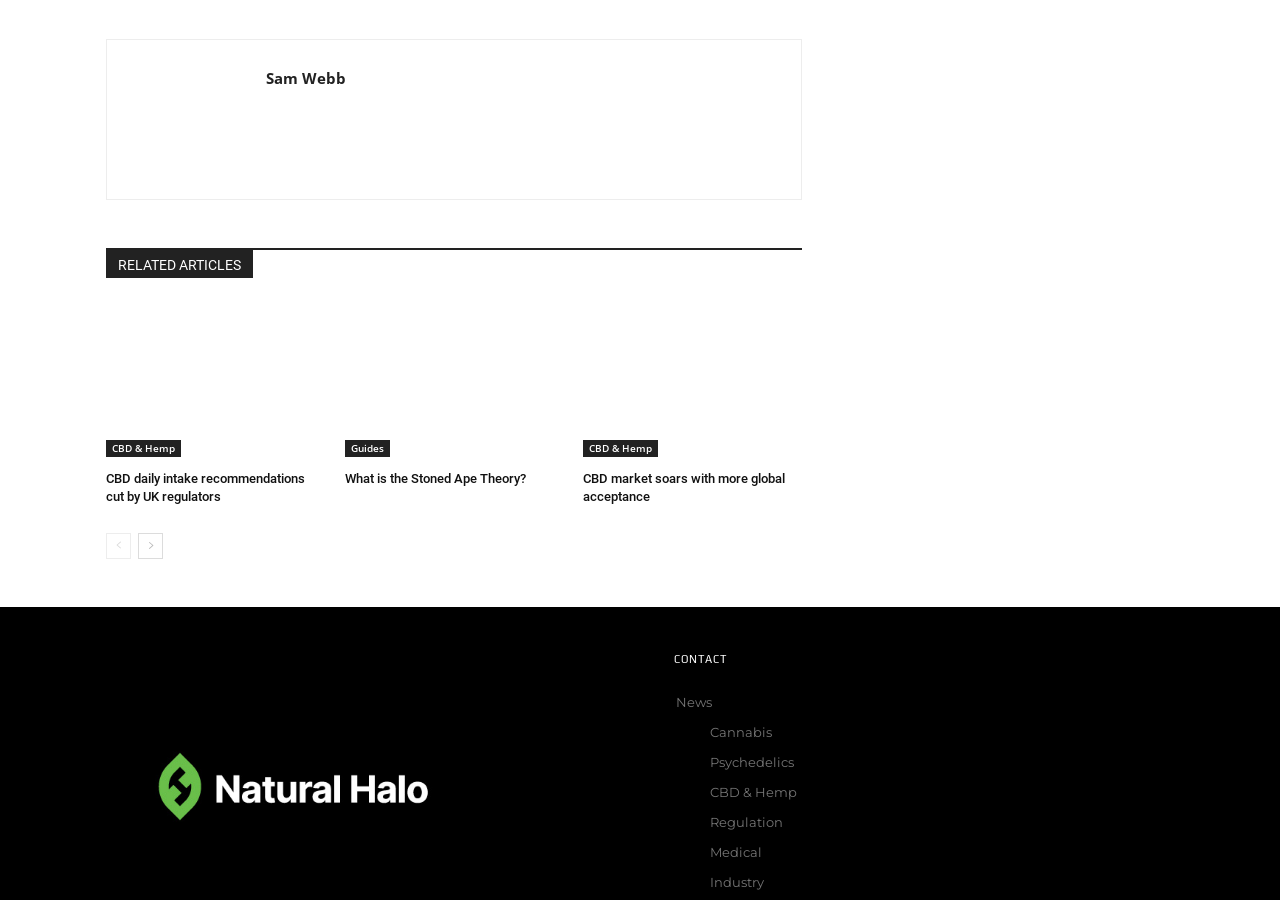Please study the image and answer the question comprehensively:
What is the name of the author?

The name of the author can be found in the top-left corner of the webpage, where there is a link with the text 'Sam Webb' and an image with the same name.